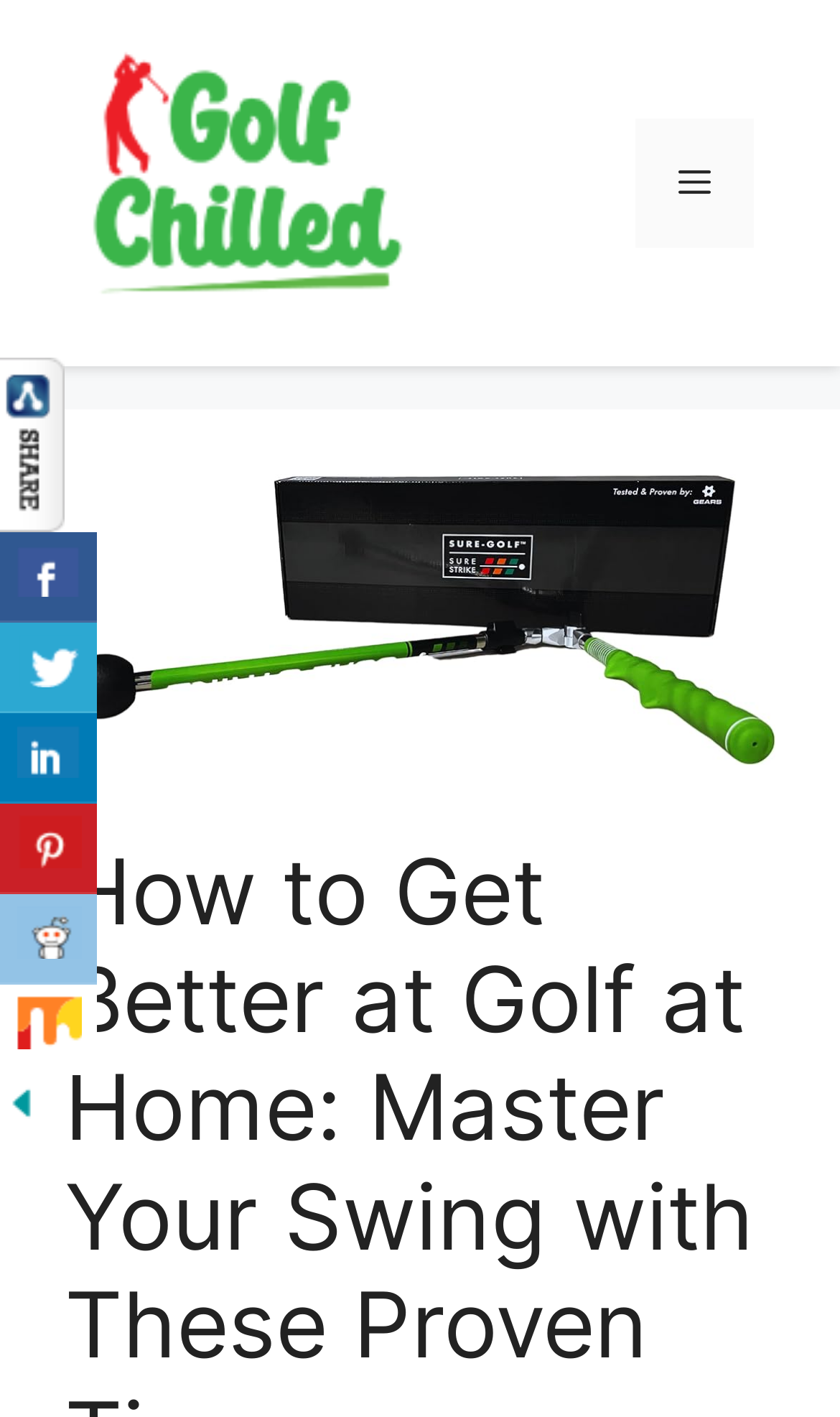Determine the bounding box coordinates of the region to click in order to accomplish the following instruction: "Hide share buttons". Provide the coordinates as four float numbers between 0 and 1, specifically [left, top, right, bottom].

[0.0, 0.762, 0.051, 0.792]